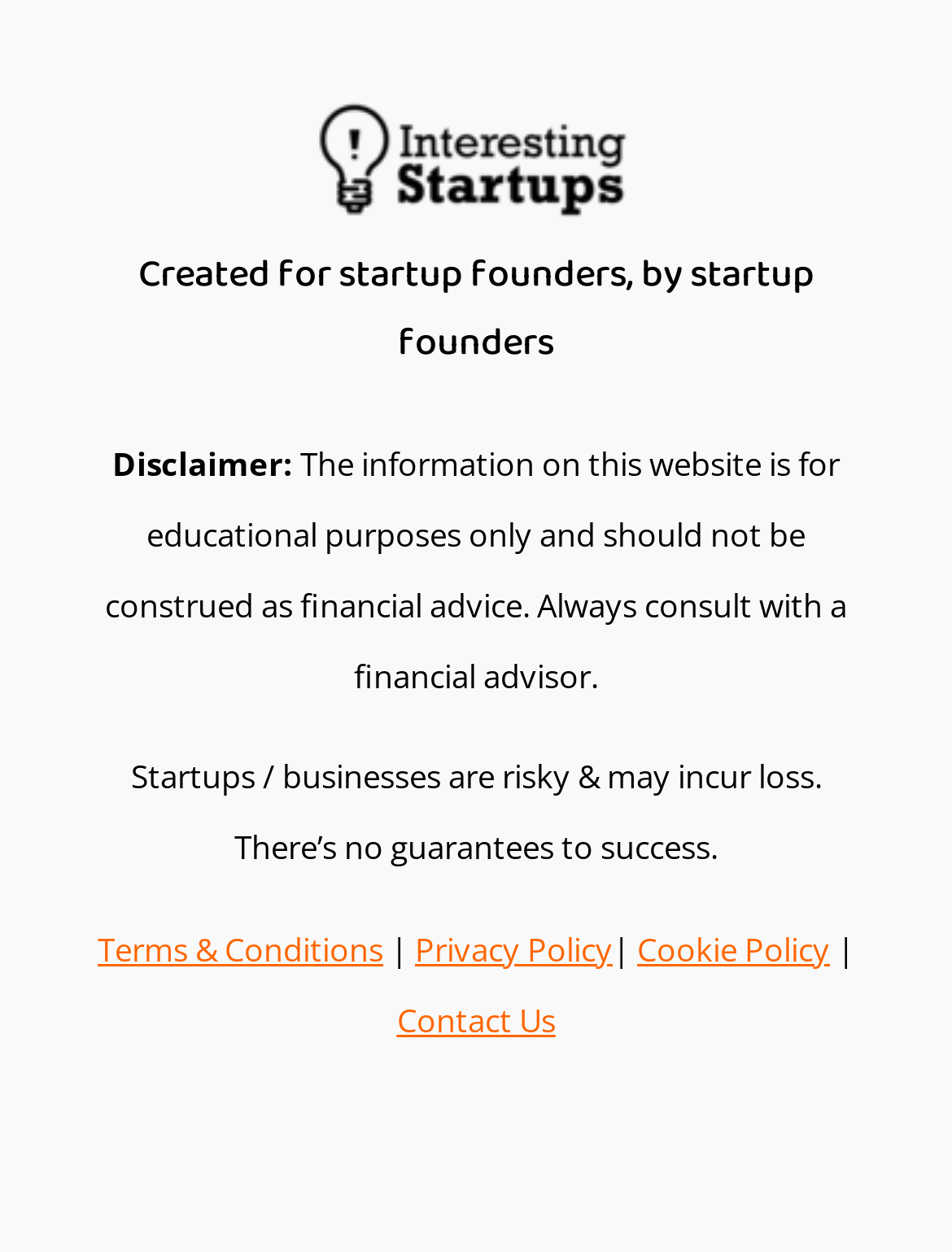Could you please study the image and provide a detailed answer to the question:
What is the separator used between links in the footer section?

The links in the footer section are separated by a '|' character, as seen between 'Terms & Conditions' and 'Privacy', and between 'Cookie Policy' and 'Contact Us'.